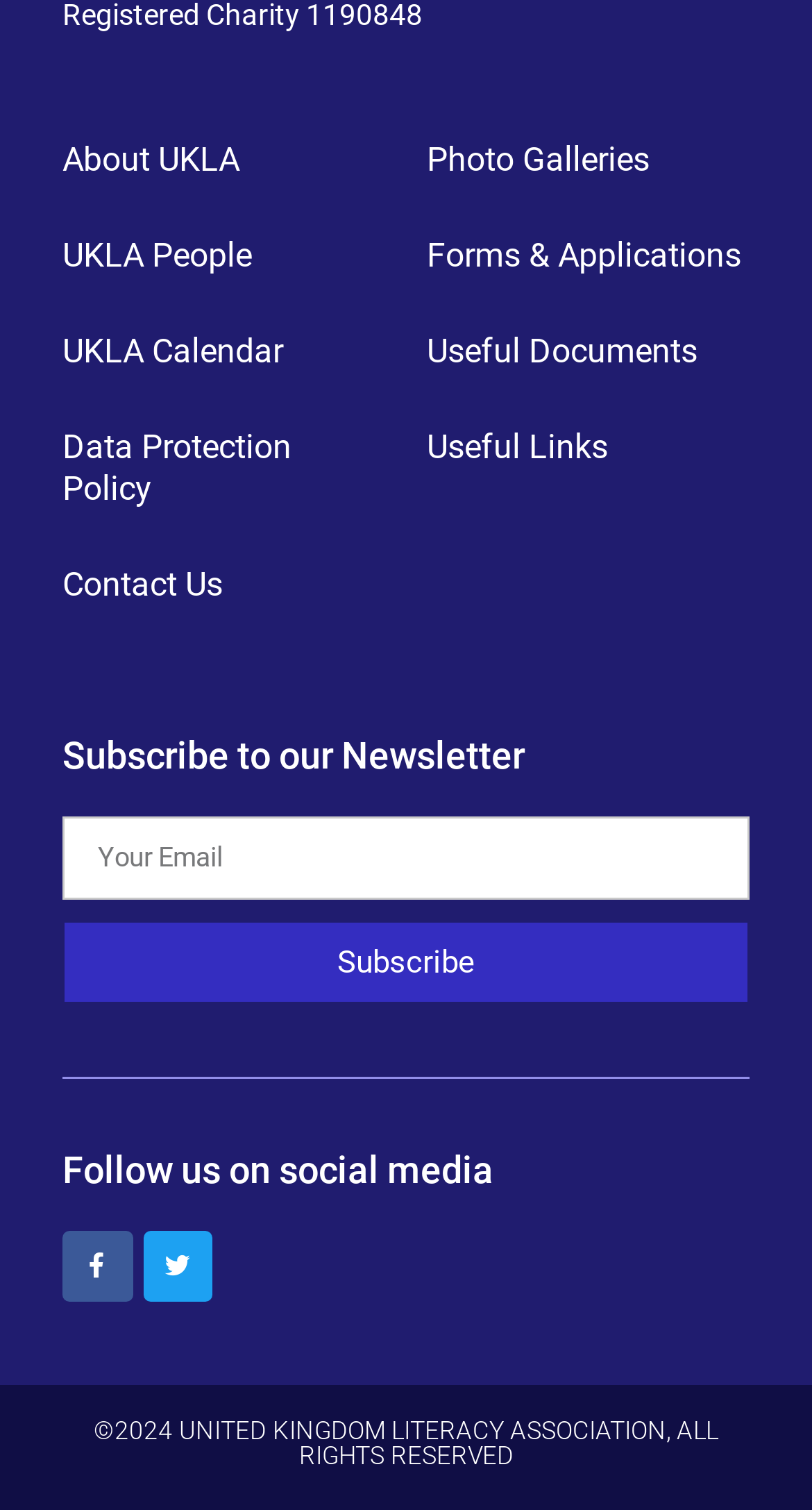What is the position of the 'Subscribe' button?
Give a single word or phrase answer based on the content of the image.

Below the textbox